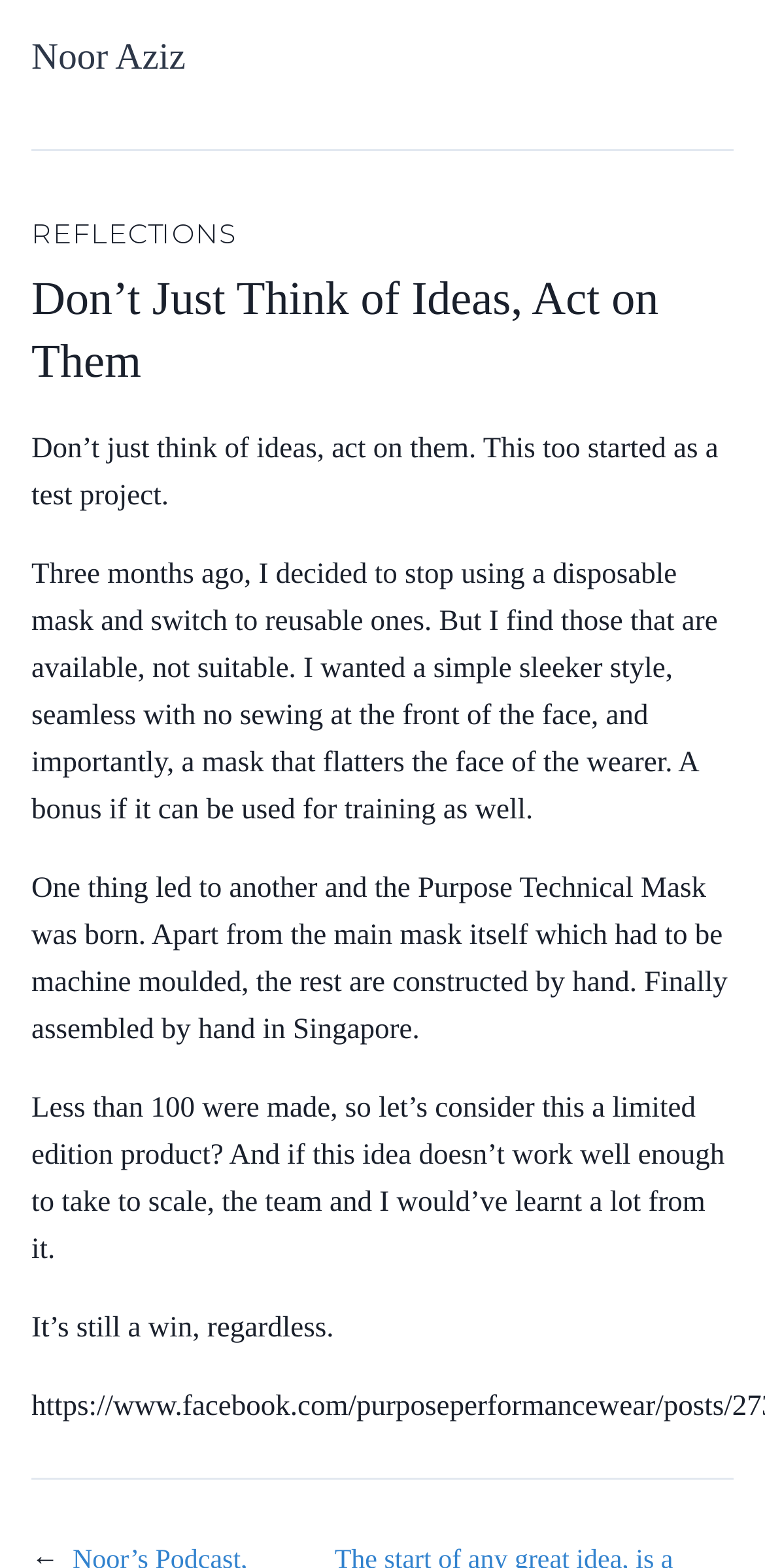Offer a detailed account of what is visible on the webpage.

The webpage is about Noor Aziz, with a prominent heading displaying the name at the top left corner of the page. Below the name, there is a horizontal separator line. 

The main content of the webpage is divided into sections, with headings "REFLECTIONS" and "Don’t Just Think of Ideas, Act on Them" situated at the top center of the page. 

Following the headings, there are four paragraphs of text that describe the author's experience of creating a reusable mask, the Purpose Technical Mask. The text explains the motivation behind the project, the design and construction process, and the limited production of the mask. 

The paragraphs are stacked vertically, with the first paragraph starting from the top center of the page and the subsequent paragraphs flowing downwards. The text is aligned to the left, with a consistent margin from the left edge of the page. 

There are no images on the page, and the overall content is focused on the author's reflection on their project.